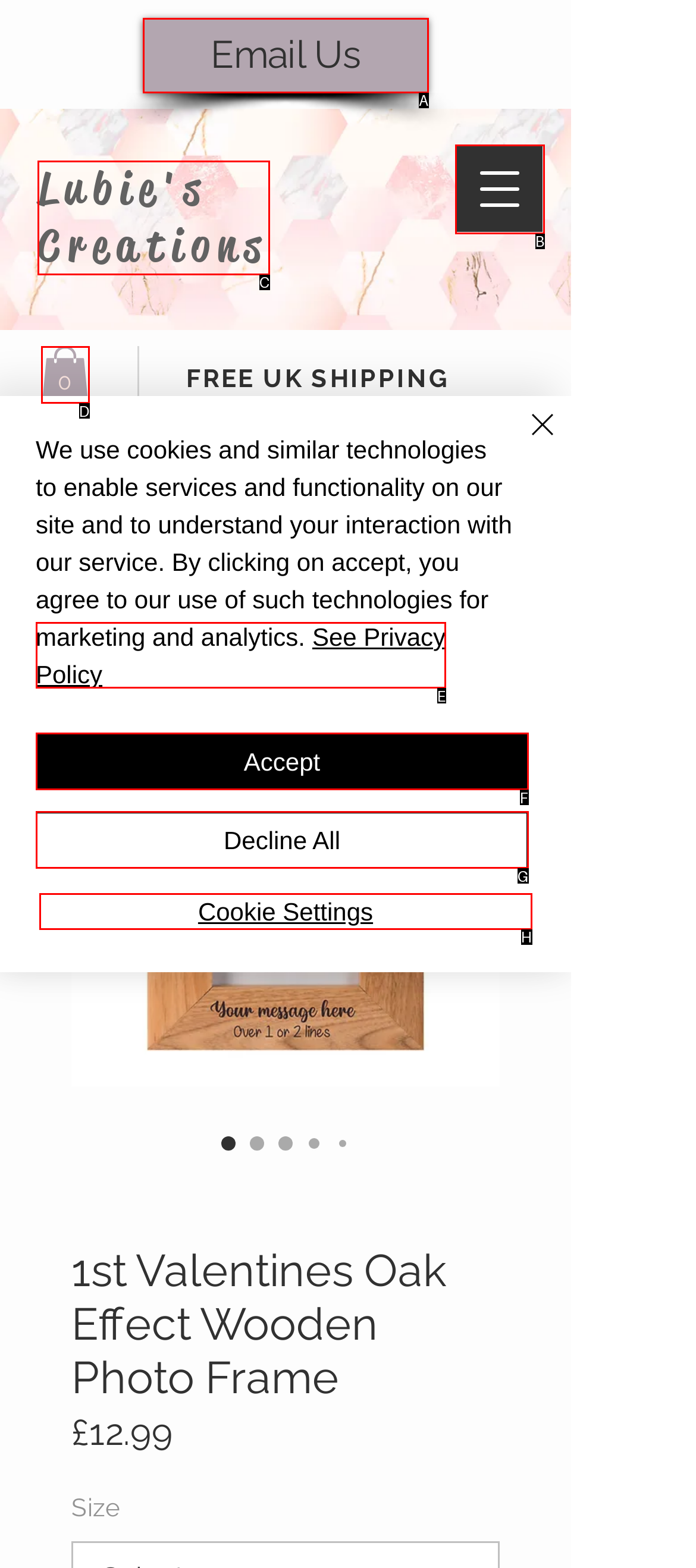Determine which HTML element best fits the description: Decline All
Answer directly with the letter of the matching option from the available choices.

G